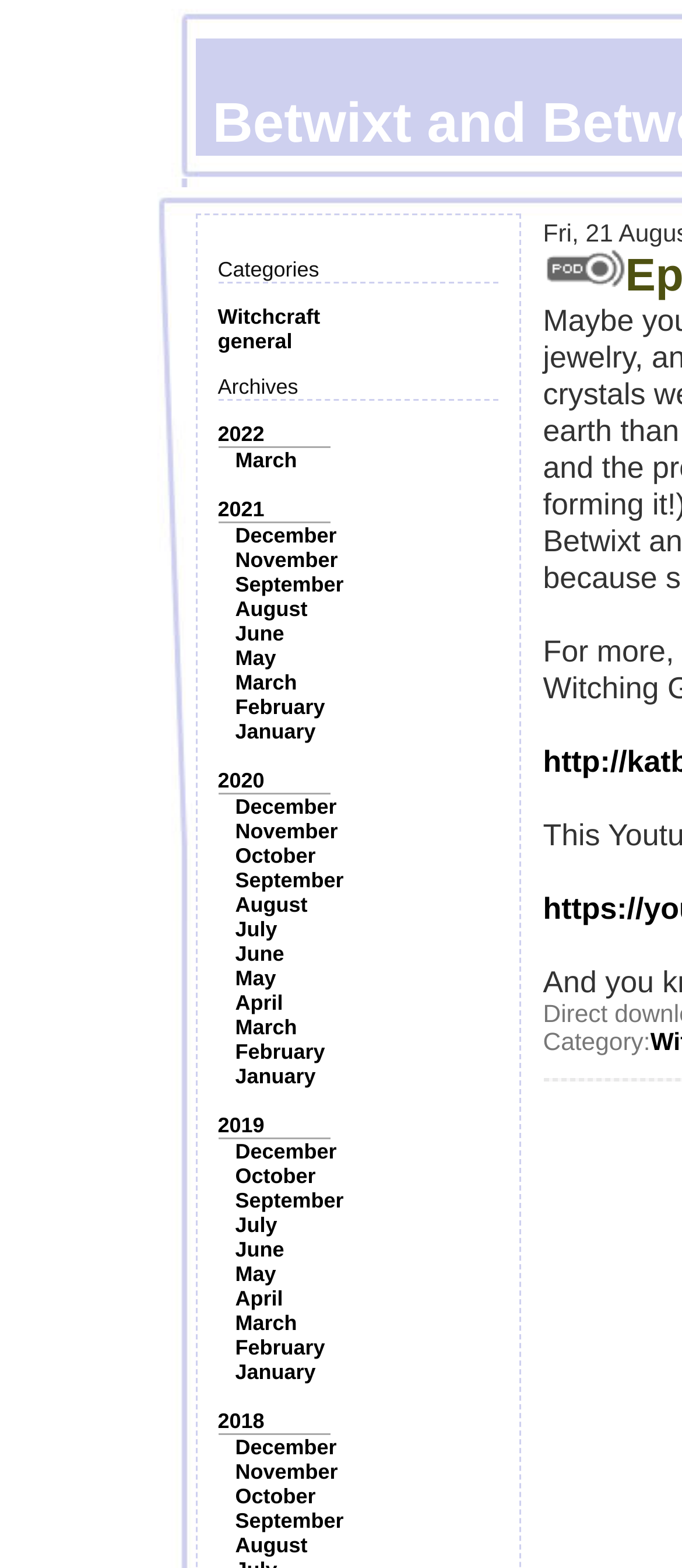Please identify the bounding box coordinates of the clickable element to fulfill the following instruction: "Browse posts from March". The coordinates should be four float numbers between 0 and 1, i.e., [left, top, right, bottom].

[0.345, 0.286, 0.435, 0.301]